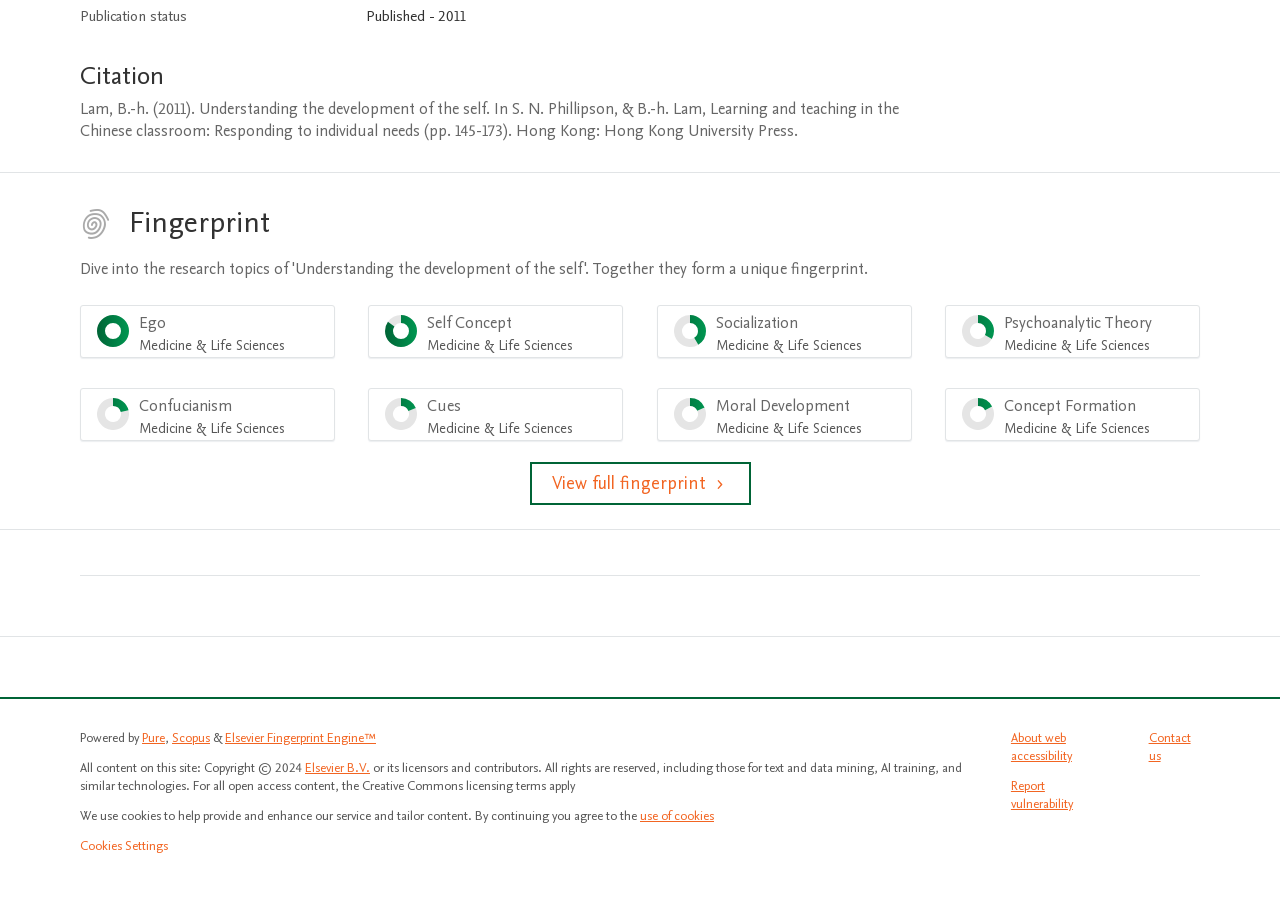Review the image closely and give a comprehensive answer to the question: What is the copyright year of the content on this site?

I found the answer by looking at the StaticText element with the text 'All content on this site: Copyright © 2024'.